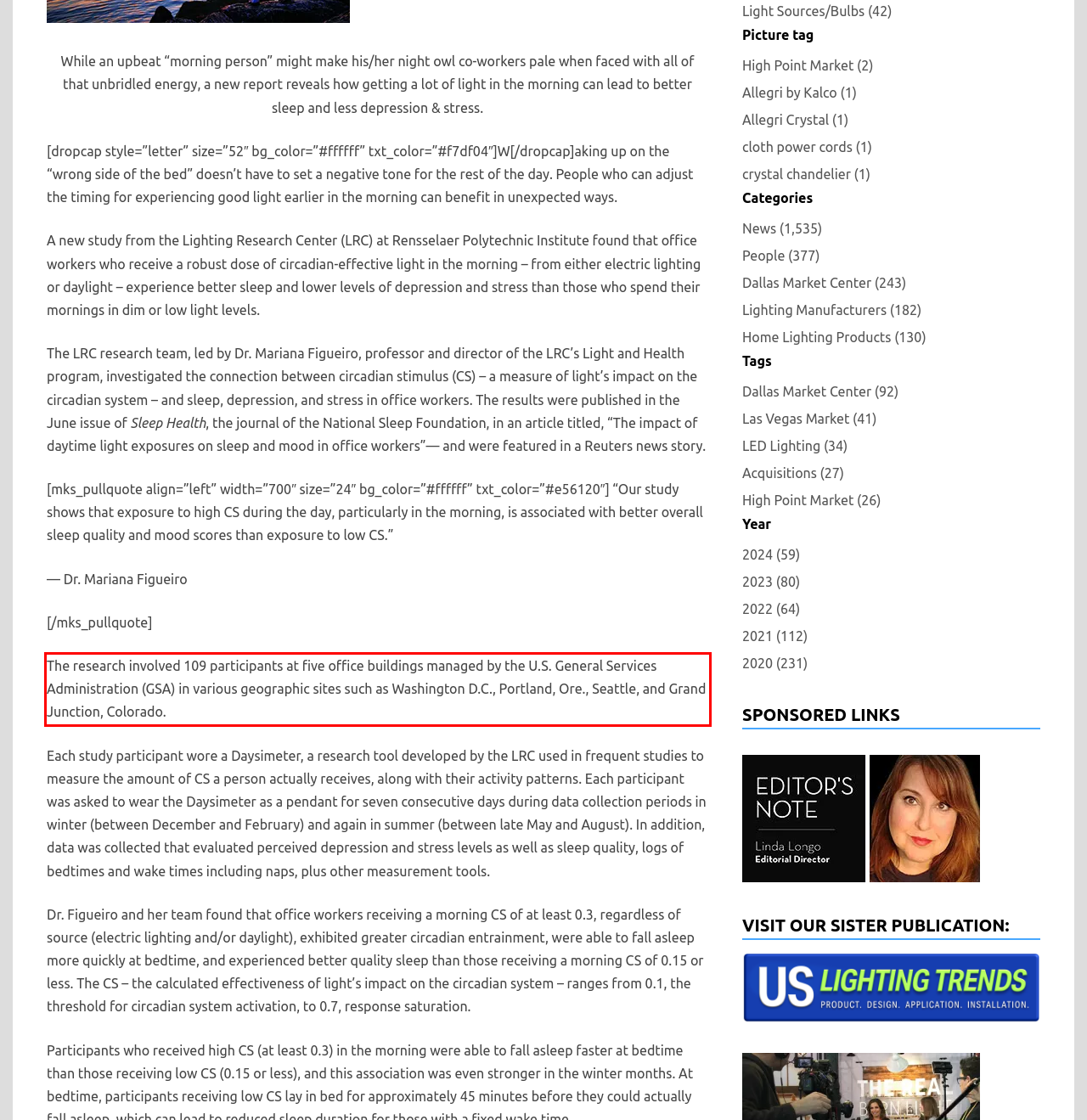Using the provided screenshot, read and generate the text content within the red-bordered area.

The research involved 109 participants at five office buildings managed by the U.S. General Services Administration (GSA) in various geographic sites such as Washington D.C., Portland, Ore., Seattle, and Grand Junction, Colorado.